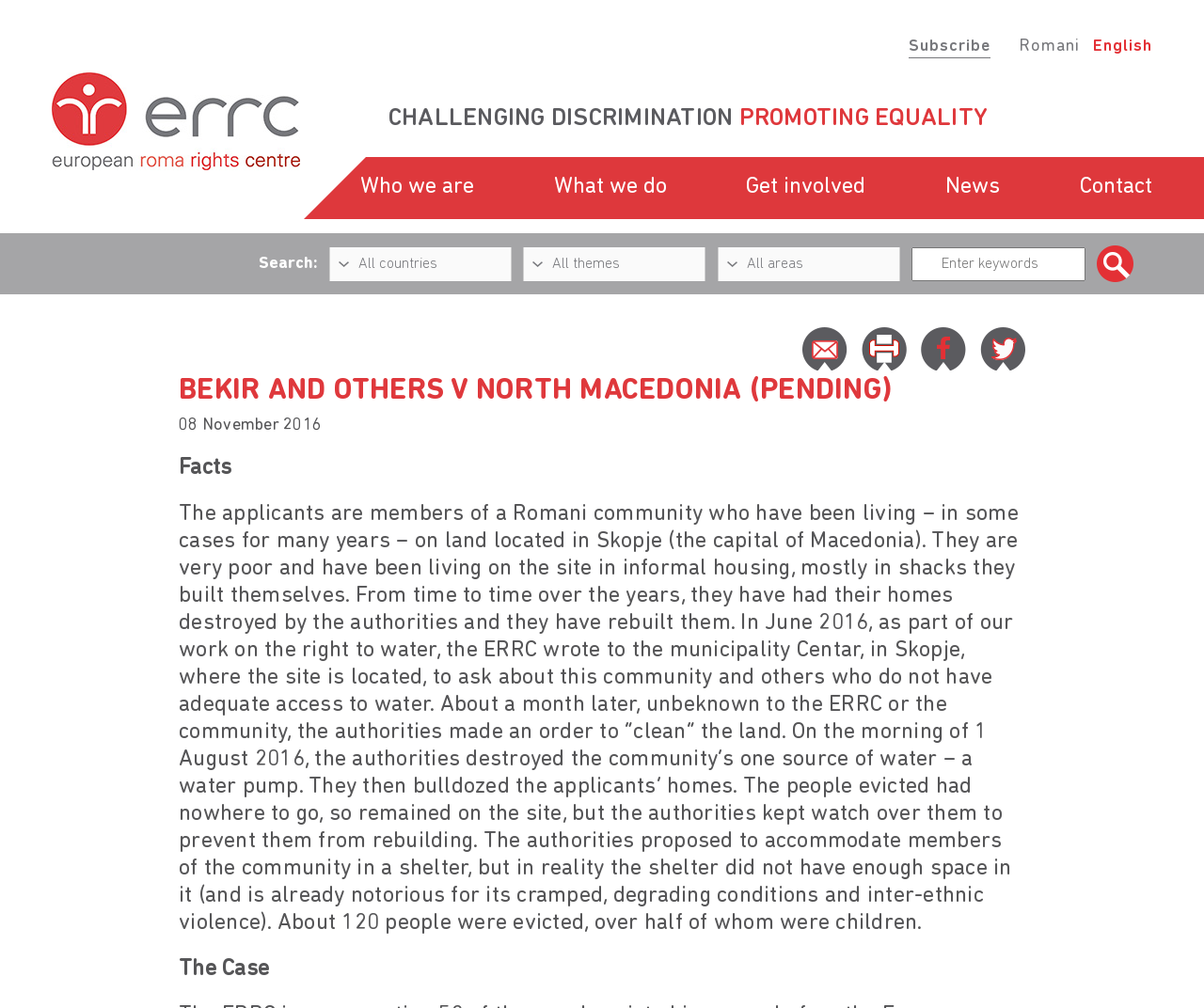What is the name of the organization?
Please use the image to deliver a detailed and complete answer.

I inferred this answer by looking at the logo link and the heading 'CHALLENGING DISCRIMINATION PROMOTING EQUALITY' which suggests that the webpage is related to the European Roma Rights Centre.